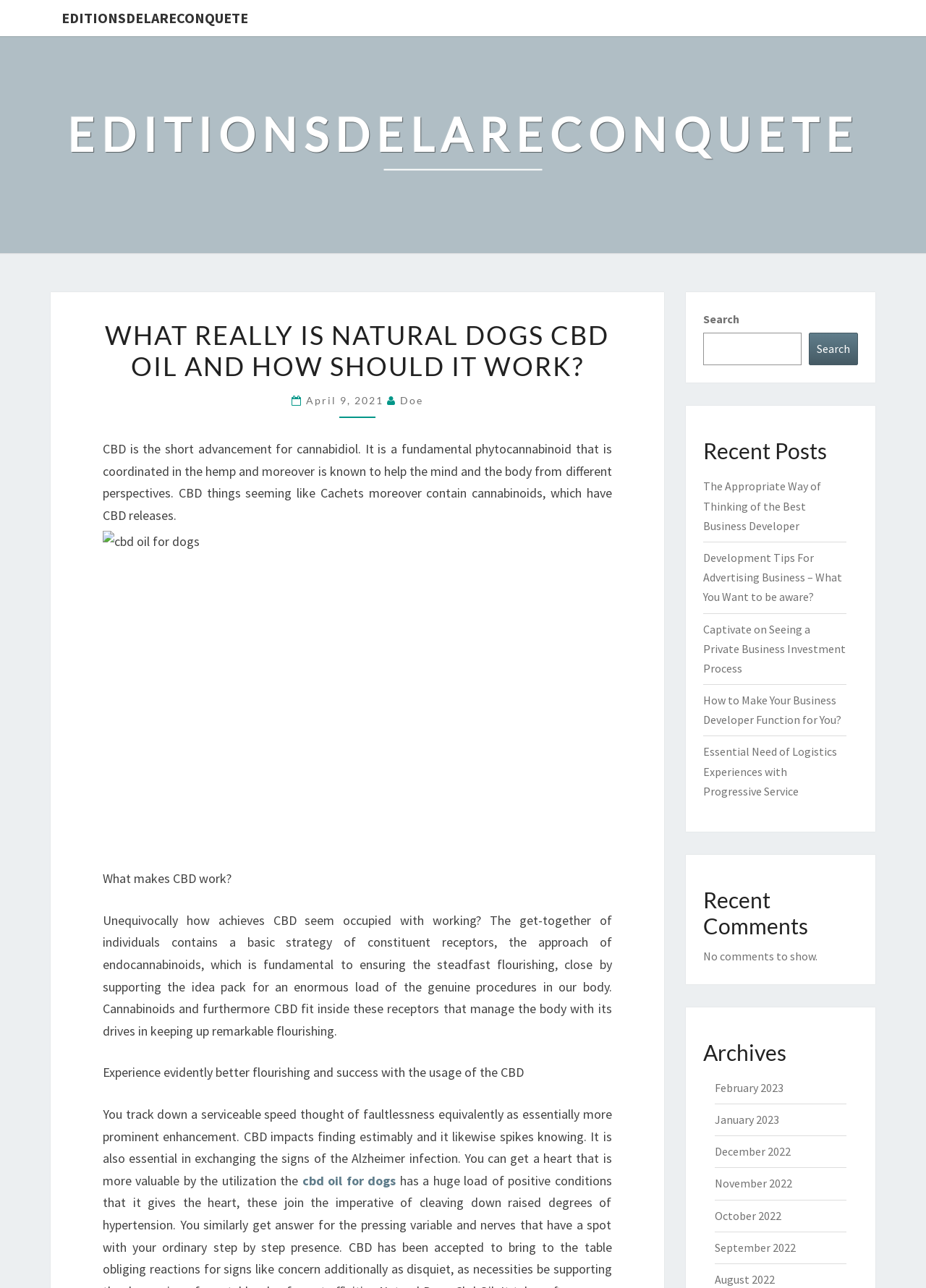Can you find the bounding box coordinates for the element that needs to be clicked to execute this instruction: "Click on 'OUR CLIENTS'"? The coordinates should be given as four float numbers between 0 and 1, i.e., [left, top, right, bottom].

None